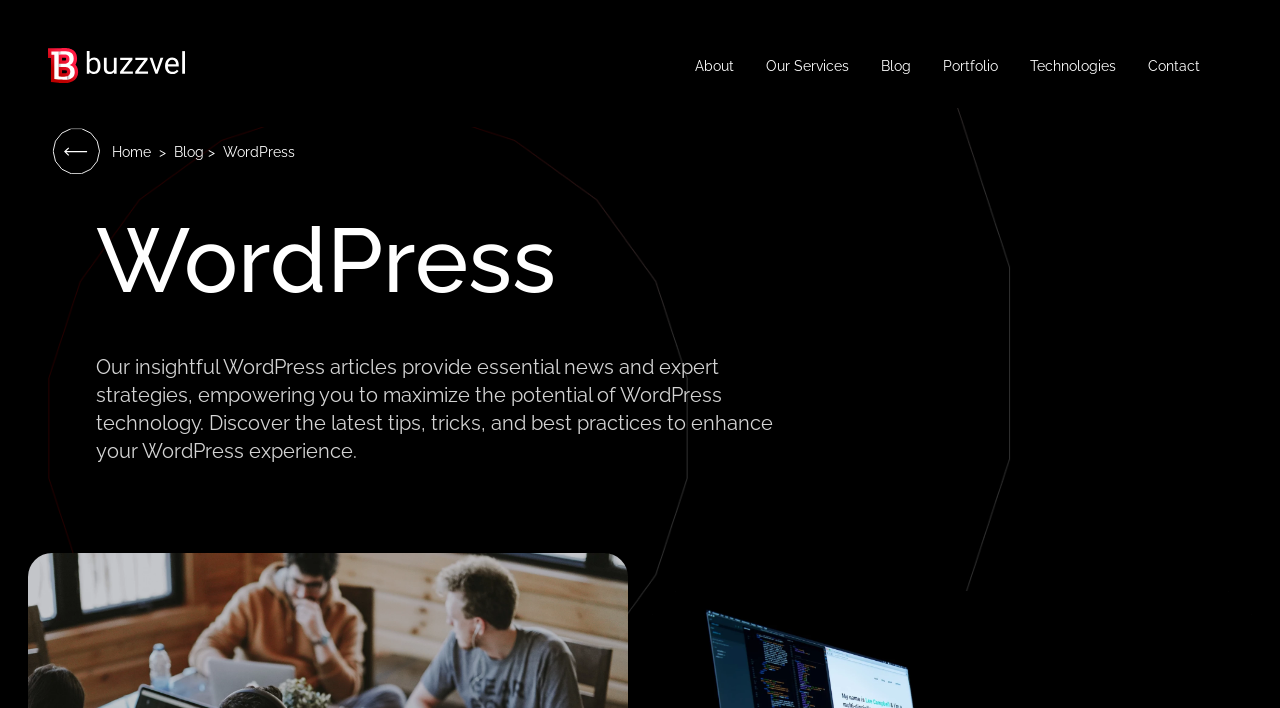What type of services does Buzzvel offer?
Answer with a single word or phrase, using the screenshot for reference.

Custom Software Development